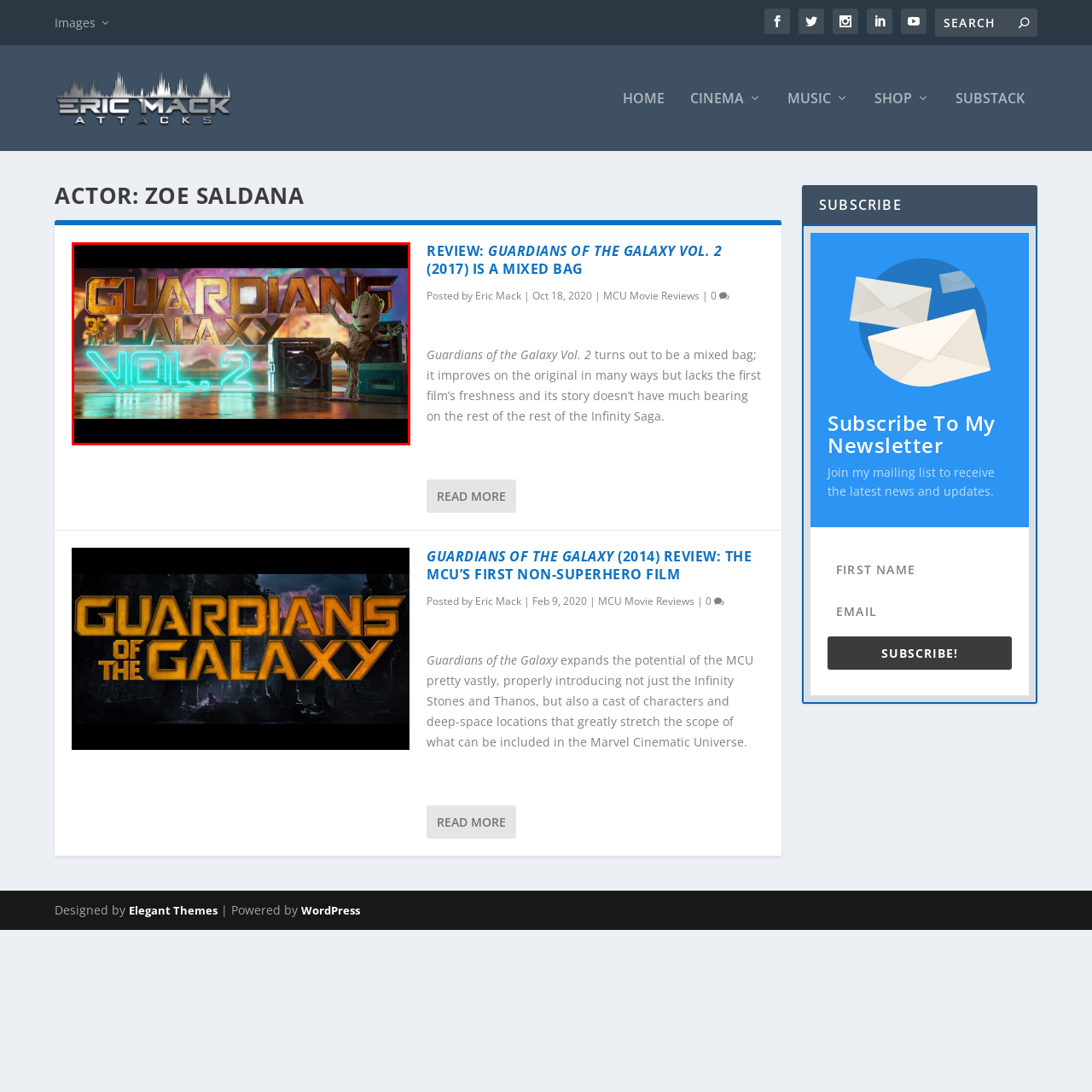Examine the section enclosed by the red box and give a brief answer to the question: What color is 'VOL. 2' in?

Neon blue